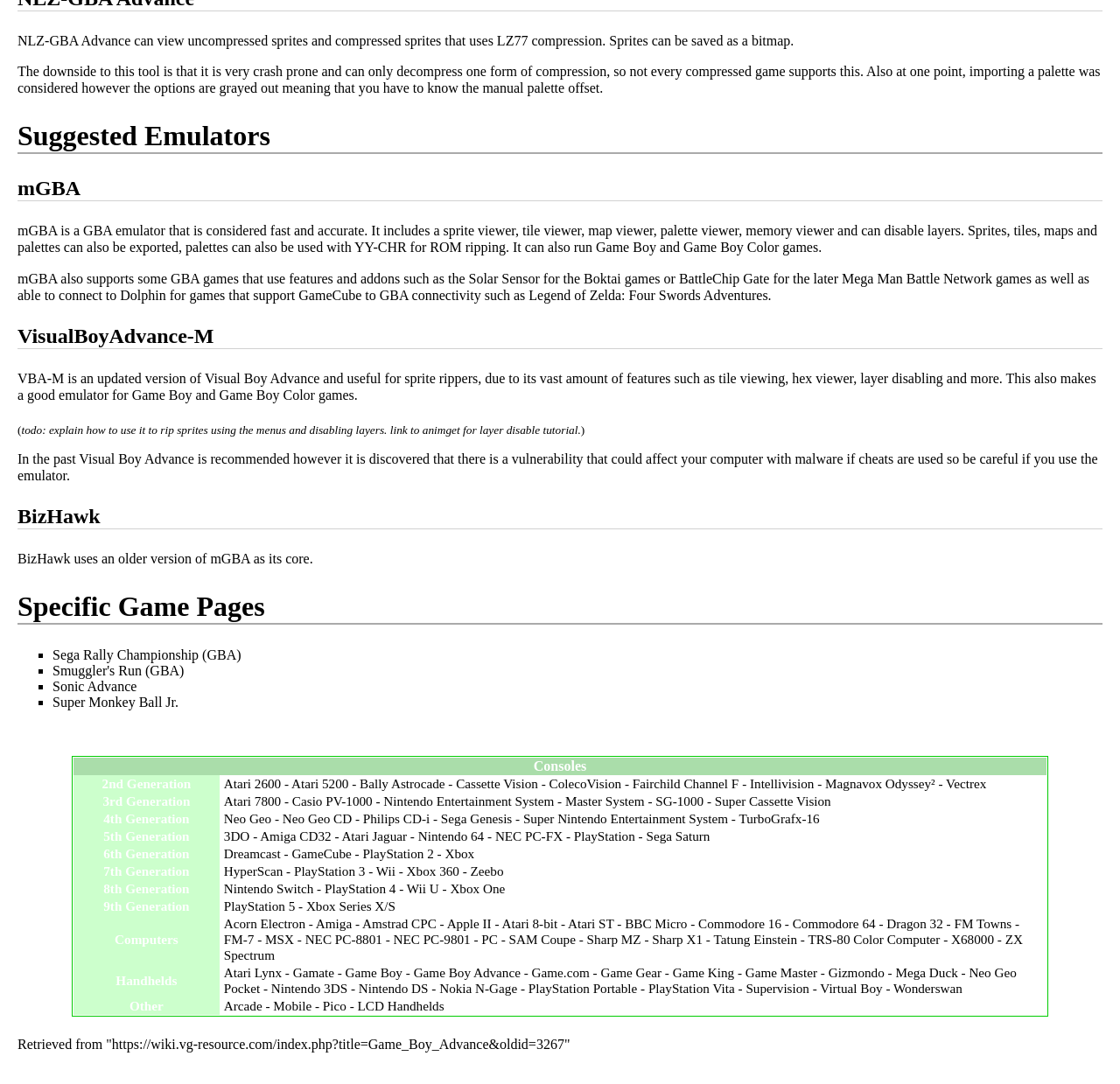Provide the bounding box coordinates, formatted as (top-left x, top-left y, bottom-right x, bottom-right y), with all values being floating point numbers between 0 and 1. Identify the bounding box of the UI element that matches the description: Fairchild Channel F

[0.565, 0.716, 0.66, 0.729]